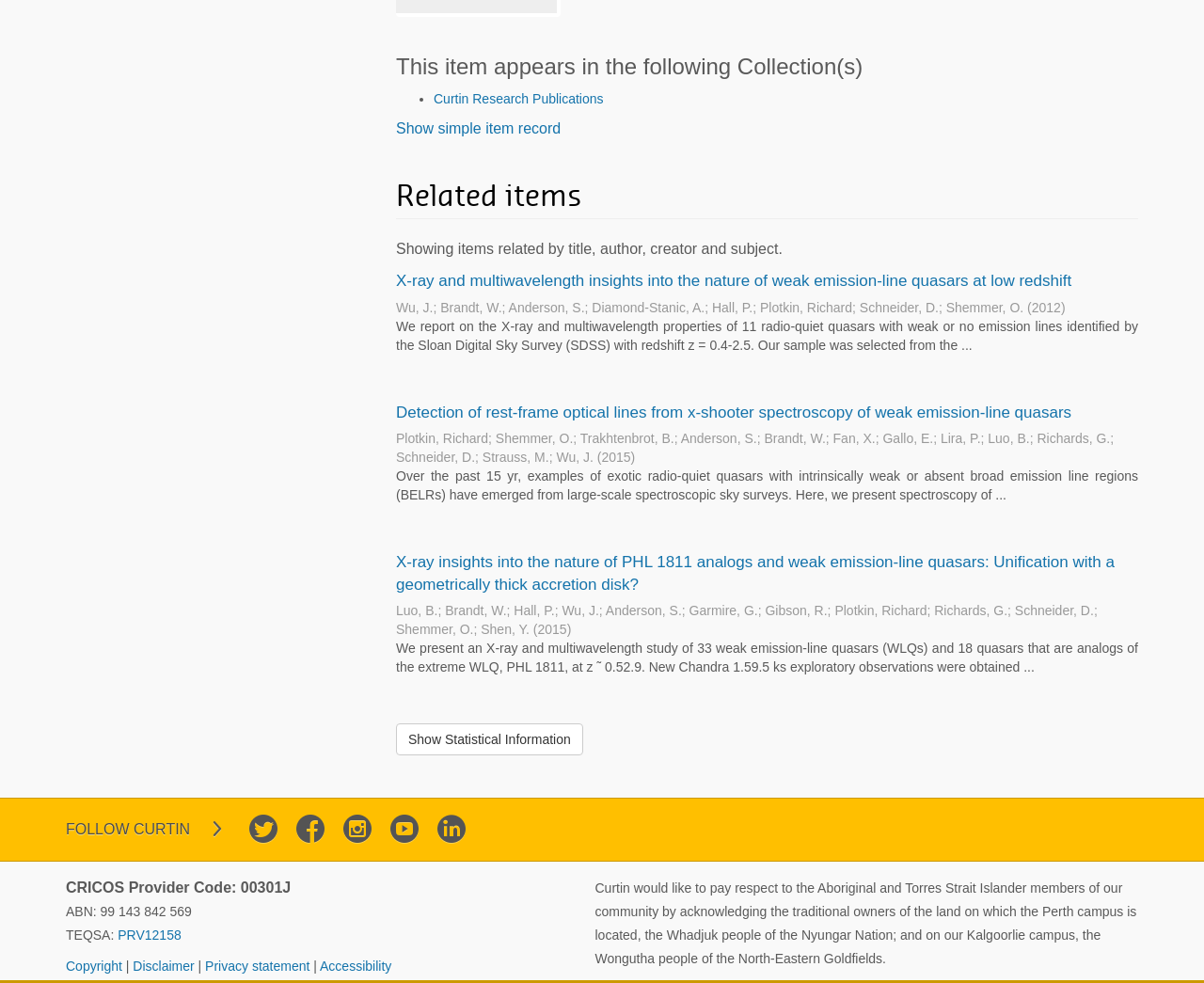Please determine the bounding box coordinates for the element with the description: "Show simple item record".

[0.329, 0.122, 0.466, 0.138]